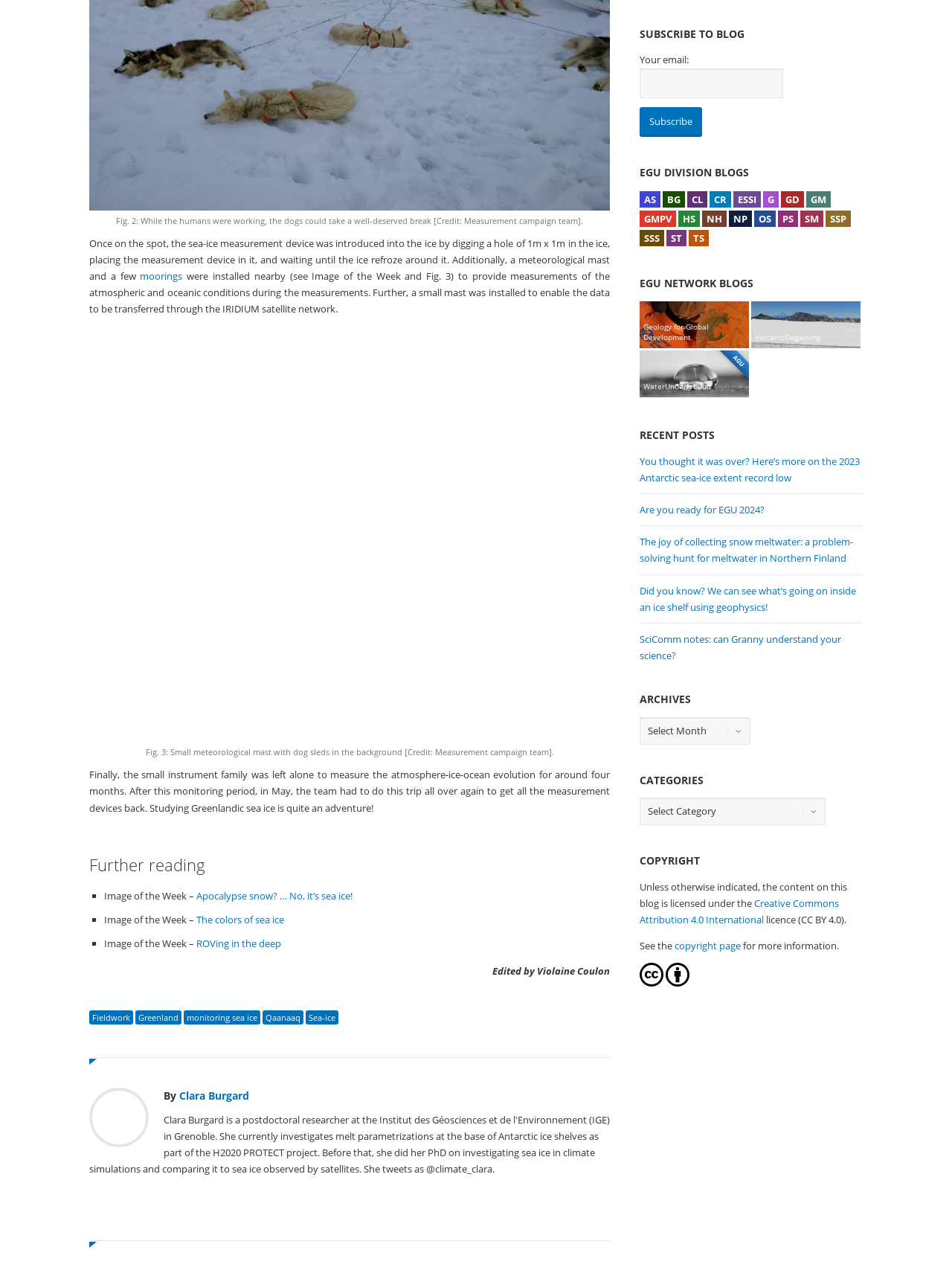Using details from the image, please answer the following question comprehensively:
What is the name of the author of the blog post?

The author of the blog post is Clara Burgard, as indicated by the text 'By Clara Burgard' at the bottom of the page.